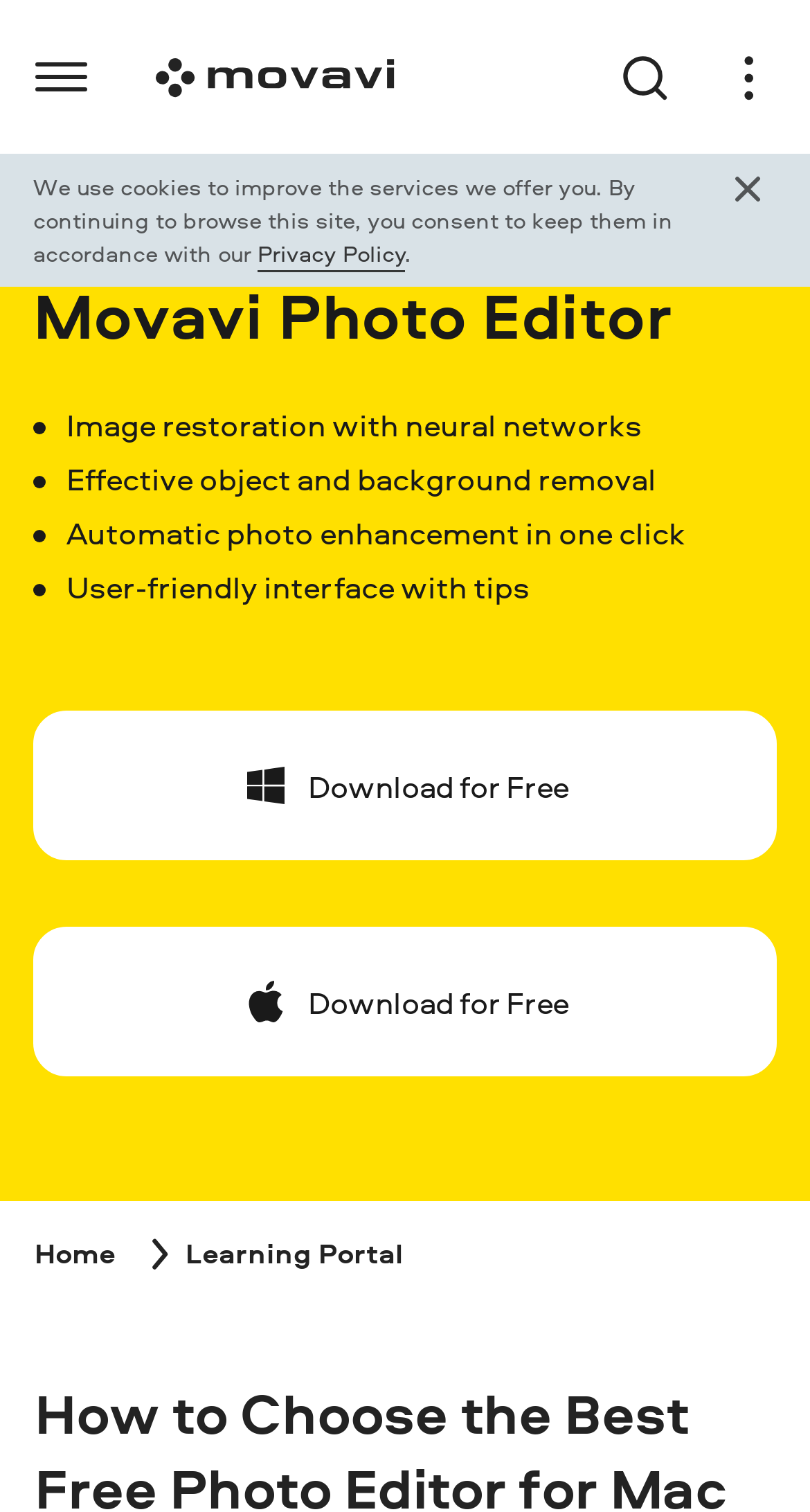What is the text above the 'Download for Free' button?
Look at the image and respond with a one-word or short-phrase answer.

Movavi Photo Editor